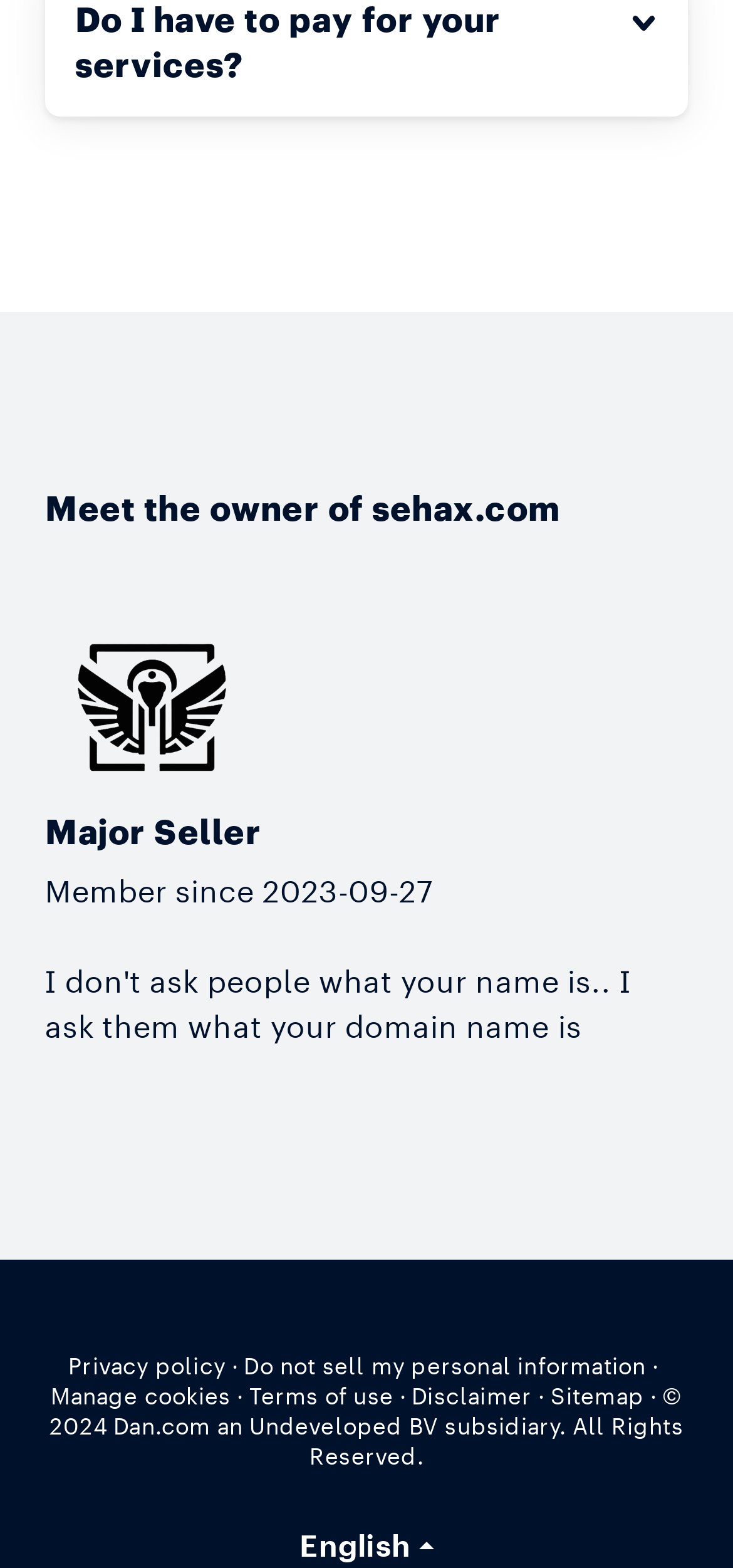Refer to the screenshot and answer the following question in detail:
What is the title of the image on the top?

The image at the top of the webpage does not have any OCR text or element description, so its title is unknown.